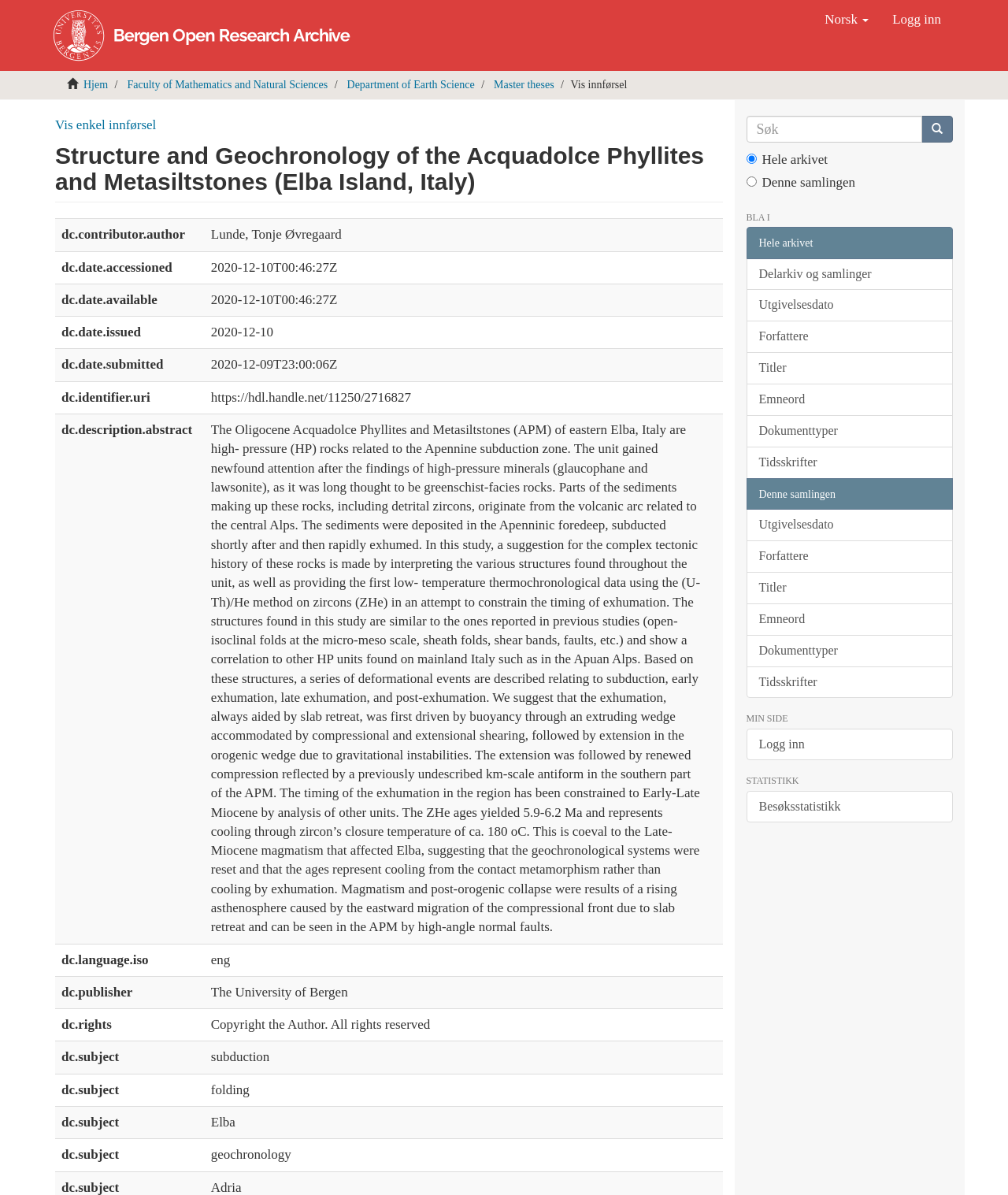Respond to the question with just a single word or phrase: 
What is the name of the university that published this research?

The University of Bergen